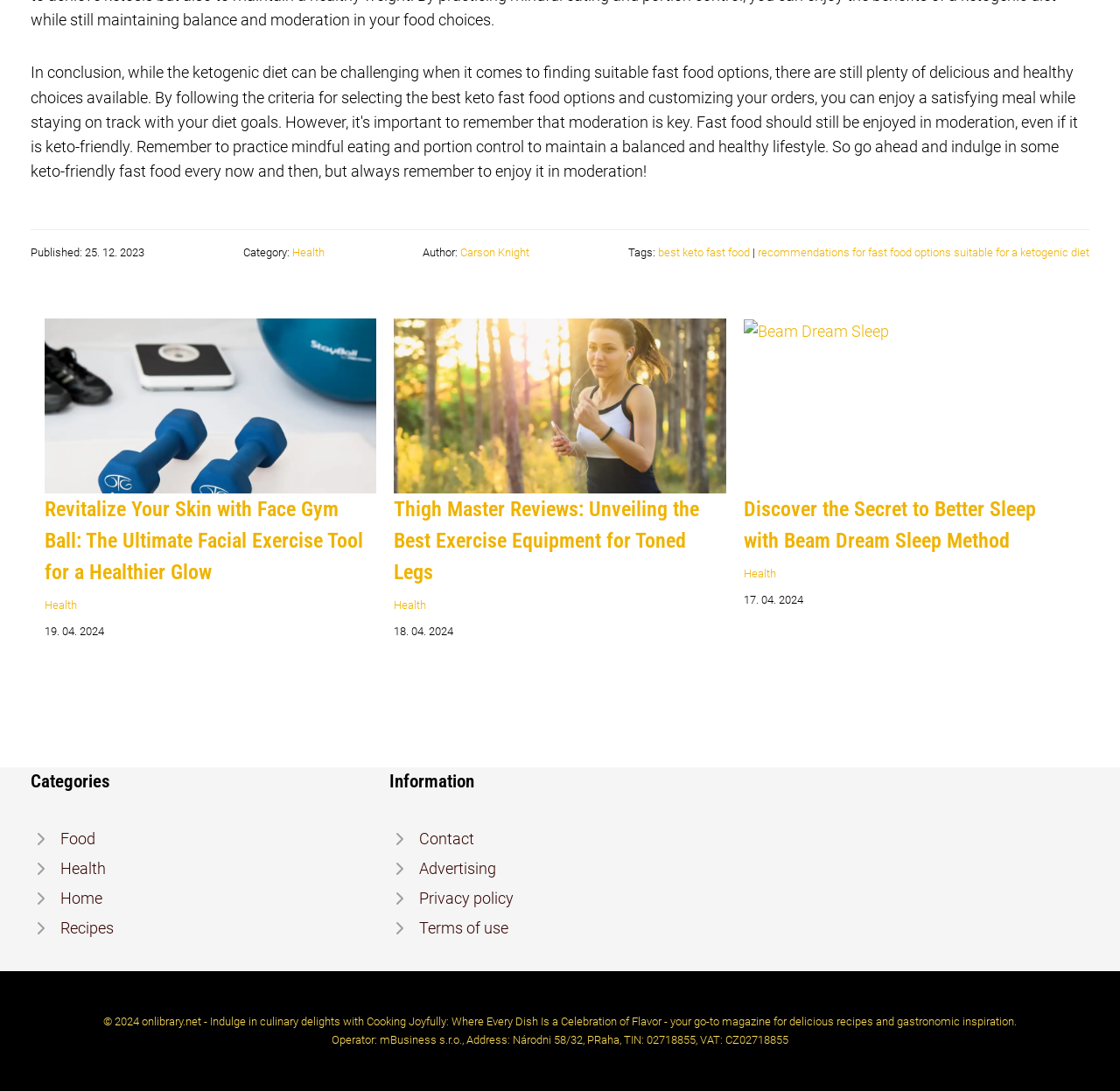Please determine the bounding box coordinates of the section I need to click to accomplish this instruction: "Read the article about Face Gym Ball".

[0.04, 0.452, 0.336, 0.539]